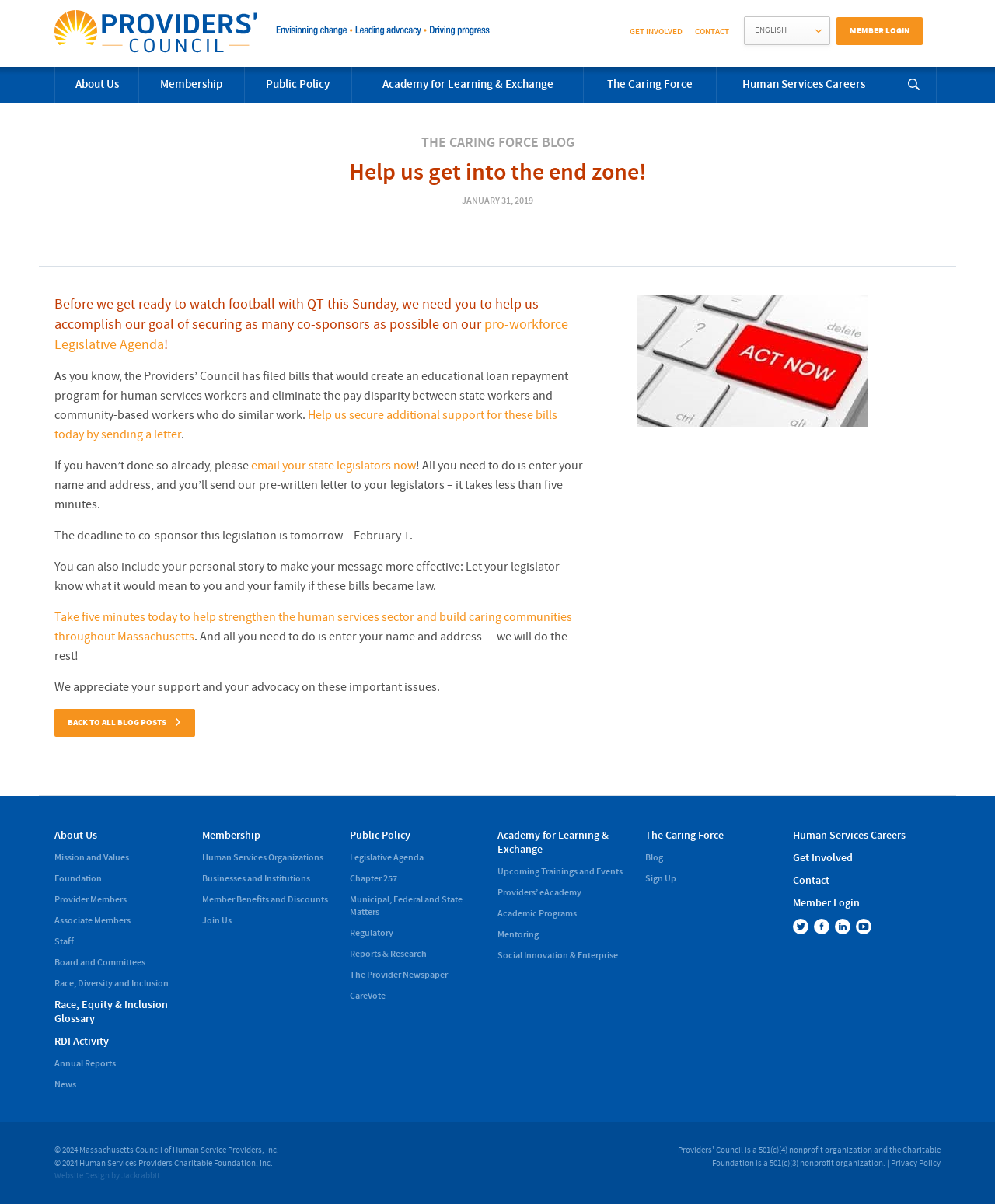Identify the bounding box coordinates of the element to click to follow this instruction: 'Click the 'pro-workforce Legislative Agenda' link'. Ensure the coordinates are four float values between 0 and 1, provided as [left, top, right, bottom].

[0.055, 0.262, 0.571, 0.294]